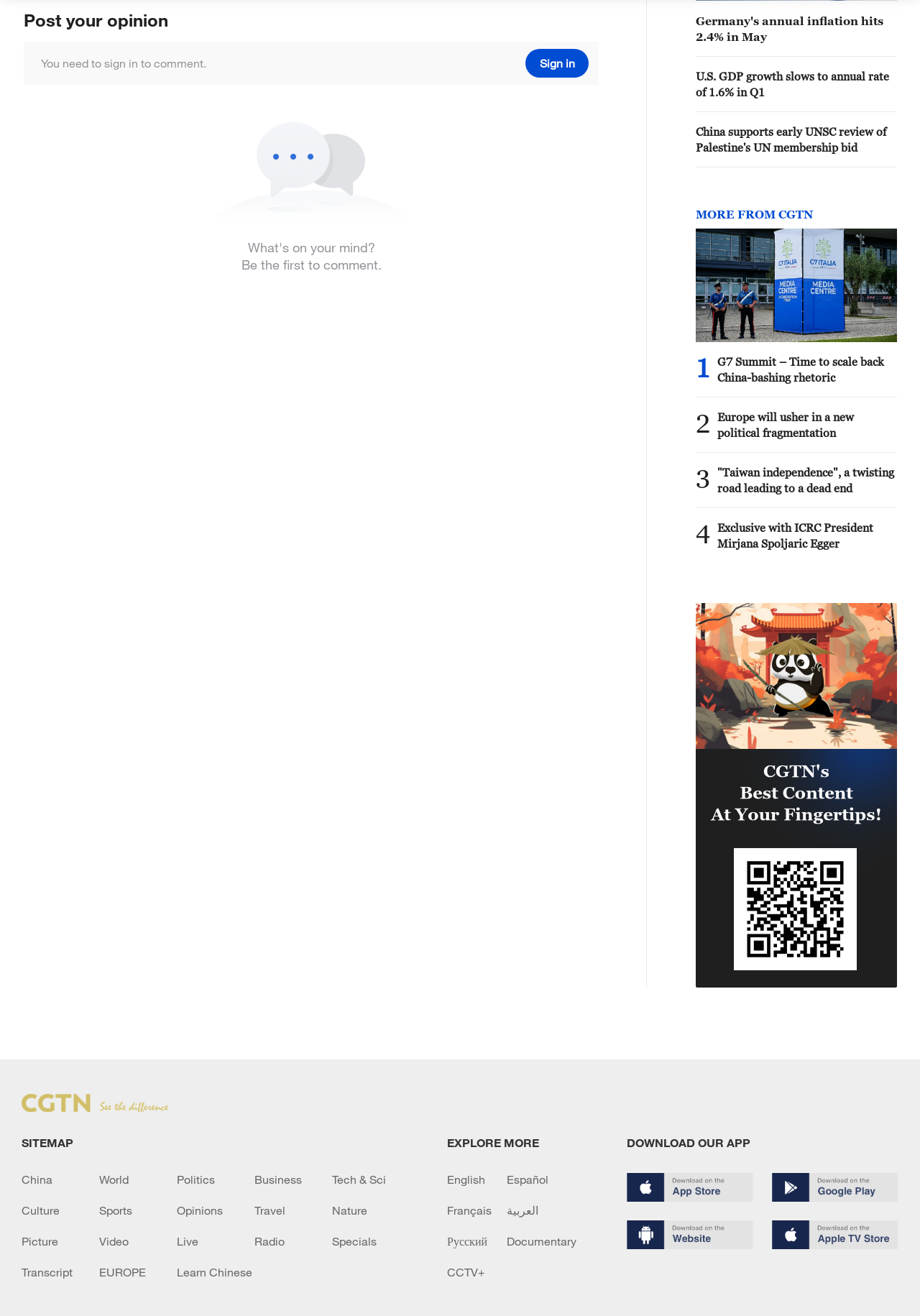Given the webpage screenshot, identify the bounding box of the UI element that matches this description: "Tech & Sci".

[0.361, 0.891, 0.445, 0.901]